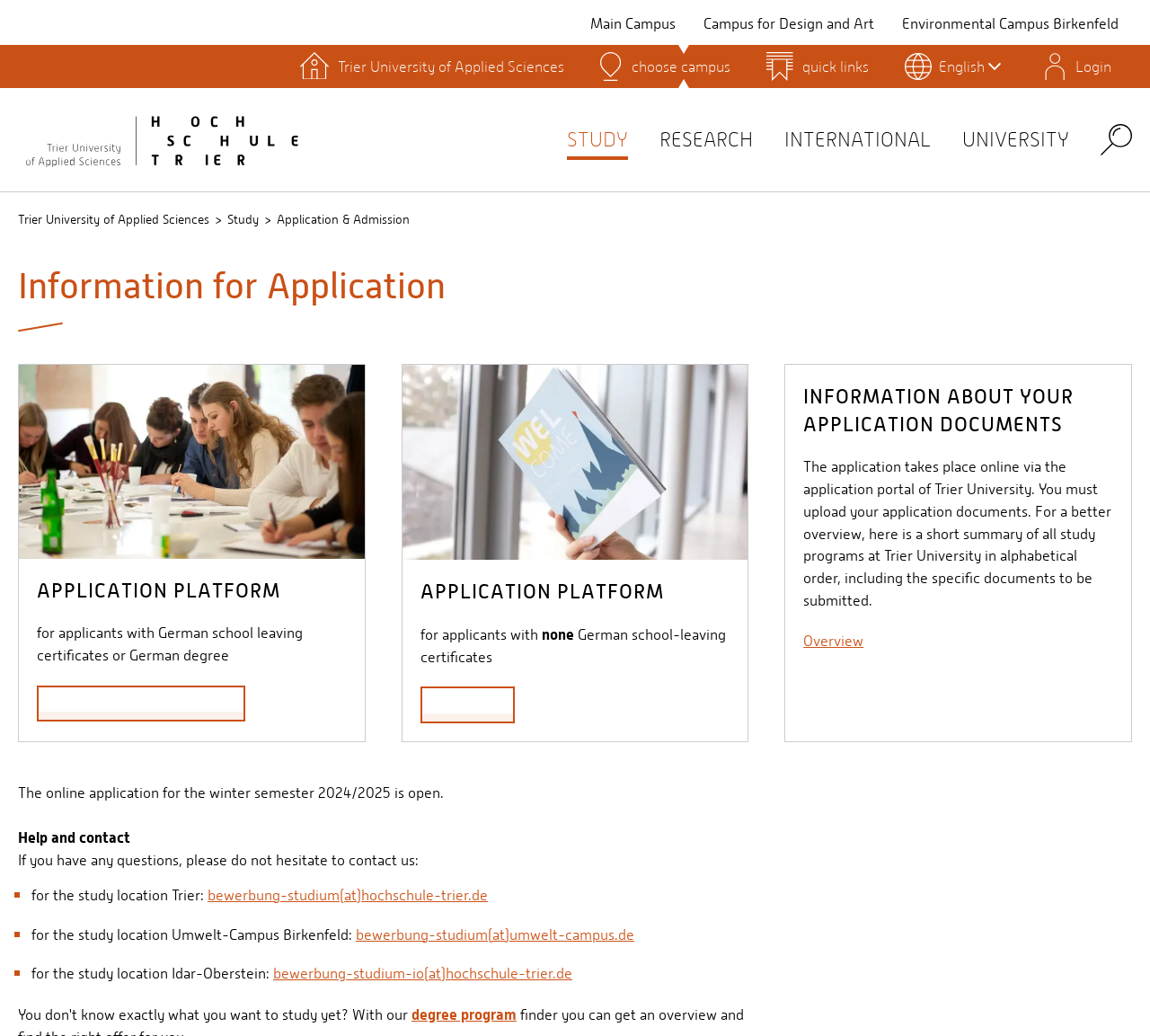Please identify the bounding box coordinates of the clickable area that will allow you to execute the instruction: "Search for persons".

[0.234, 0.06, 0.484, 0.082]